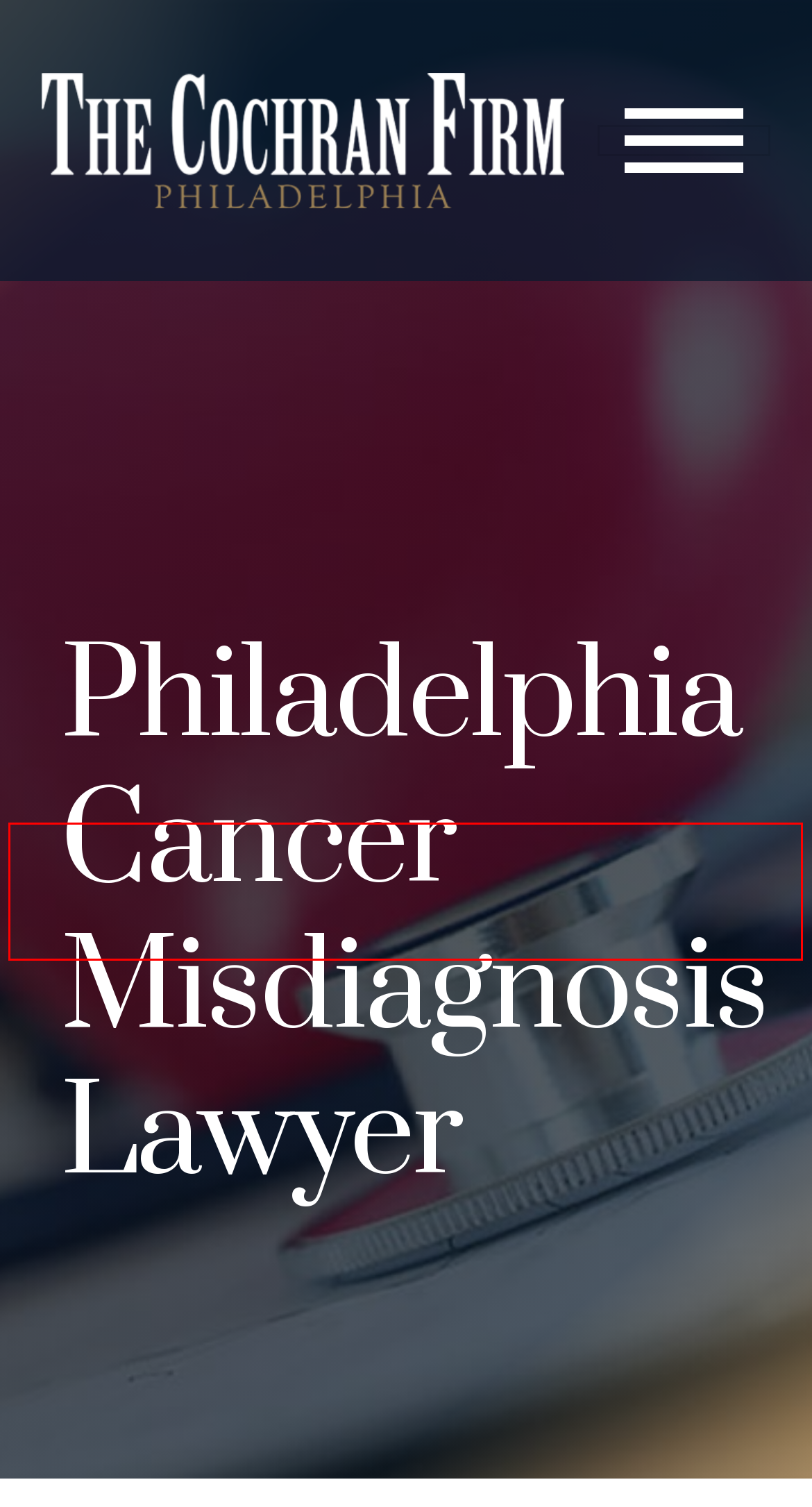Given a screenshot of a webpage with a red bounding box around an element, choose the most appropriate webpage description for the new page displayed after clicking the element within the bounding box. Here are the candidates:
A. Philadelphia Misdiagnosis Lawyer | Millions Won For Clients
B. Philadelphia Cerebral Palsy Lawyer | Millions Won In Birth Injury Cases
C. Philadelphia Burn Injury Lawyer | Millions Won For Clients
D. Philadelphia Forceps Birth Injury Lawyer | The Cochran Firm
E. Philadelphia Personal Injury Lawyers | The Cochran Firm
F. Blog - Cochran Firm Philadelphia
G. Contact Us | The Philadelphia Lawyers of the Cochran Firm
H. About Us | The Philadelphia Attorneys of the Cochran Firm

G